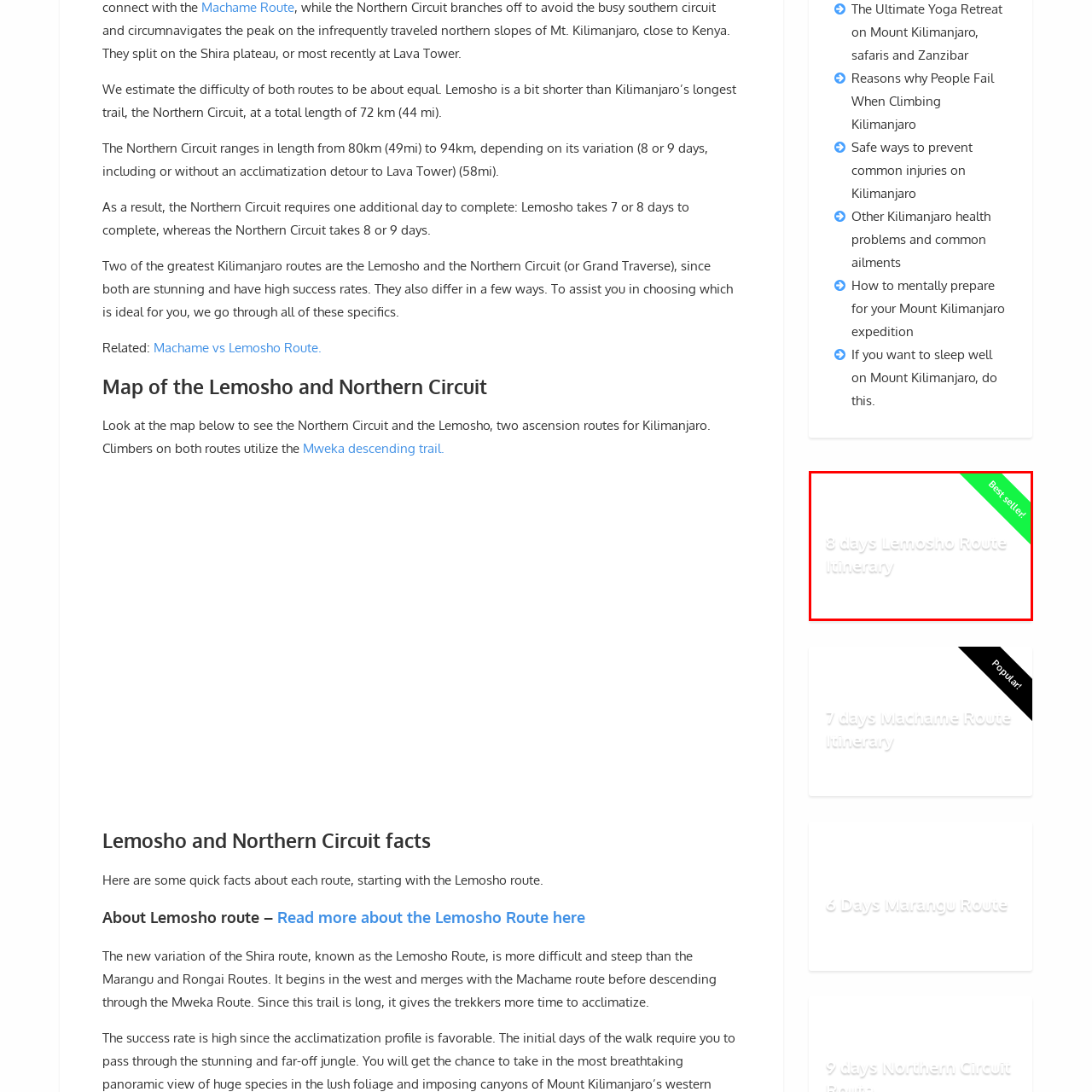Why is the Lemosho route ideal for trekkers?
Analyze the image marked by the red bounding box and respond with an in-depth answer considering the visual clues.

The Lemosho route is known for its scenic beauty and excellent acclimatization opportunities, making it an ideal choice for trekkers aiming for a memorable experience while summiting Kilimanjaro.